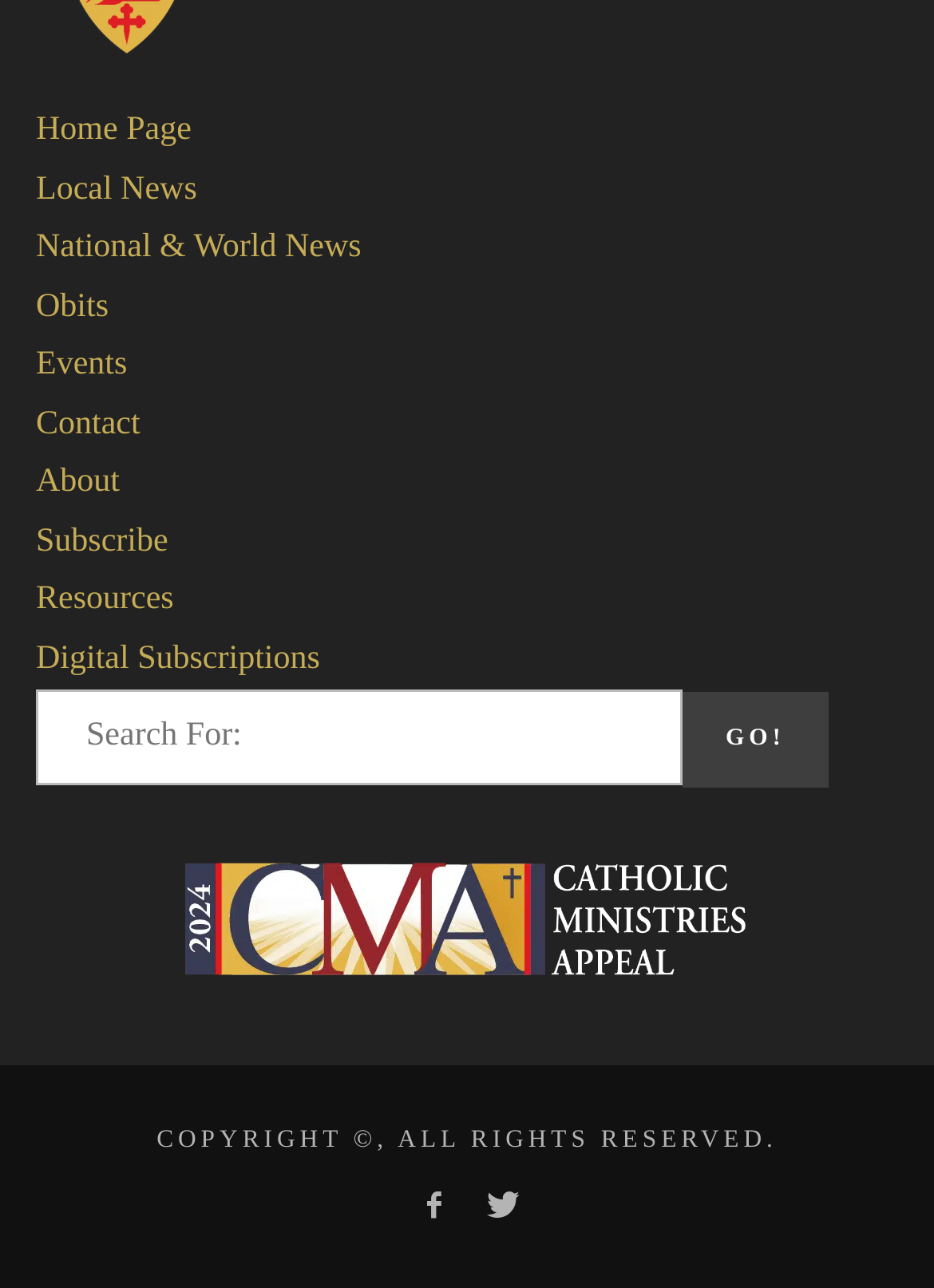Please locate the bounding box coordinates of the region I need to click to follow this instruction: "search for something".

[0.038, 0.536, 0.731, 0.61]